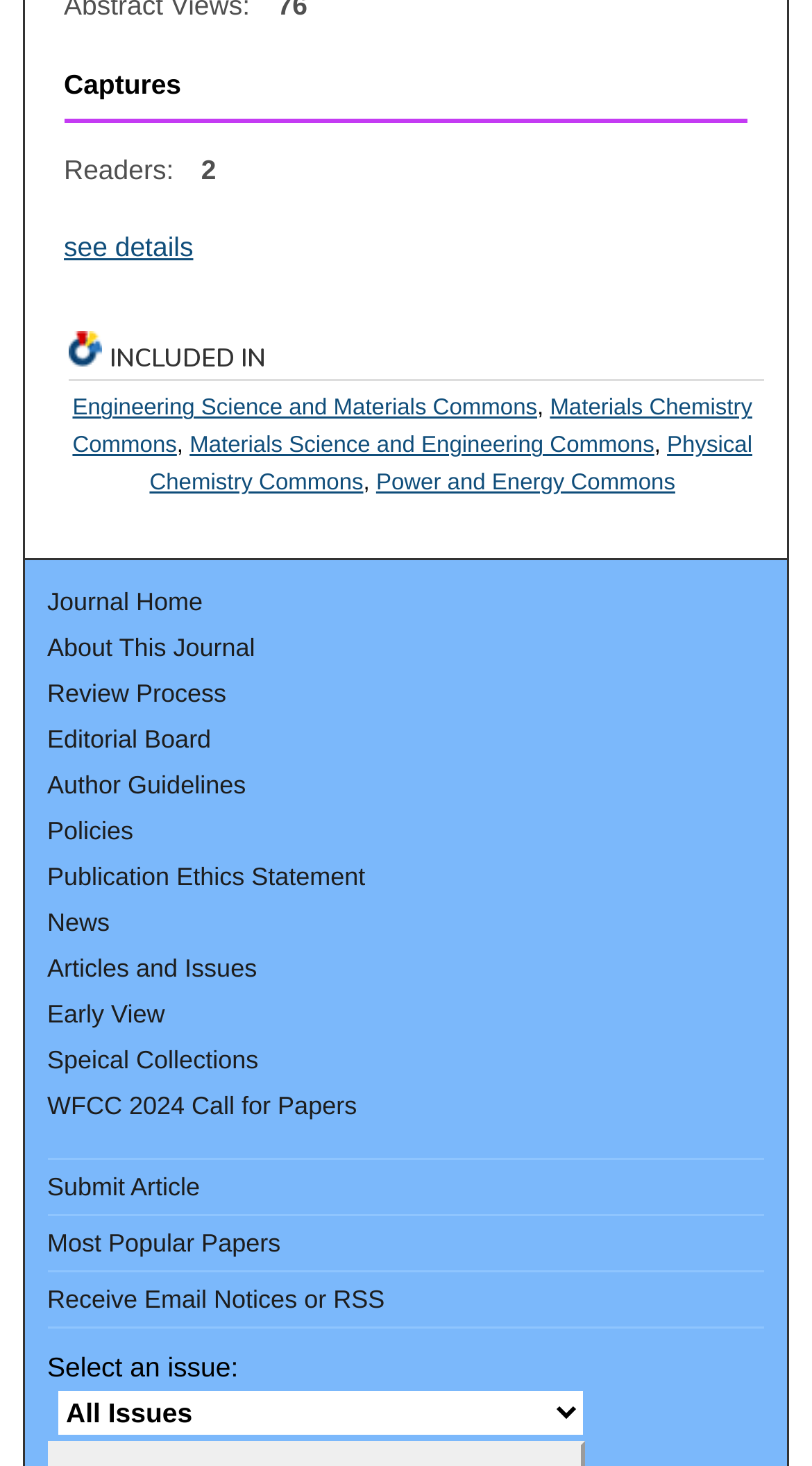Please mark the bounding box coordinates of the area that should be clicked to carry out the instruction: "submit an article".

[0.058, 0.735, 0.942, 0.774]